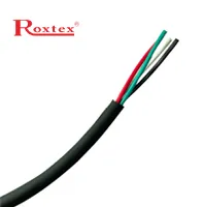What type of applications is this cable suited for?
Answer the question with just one word or phrase using the image.

OEM and ODM